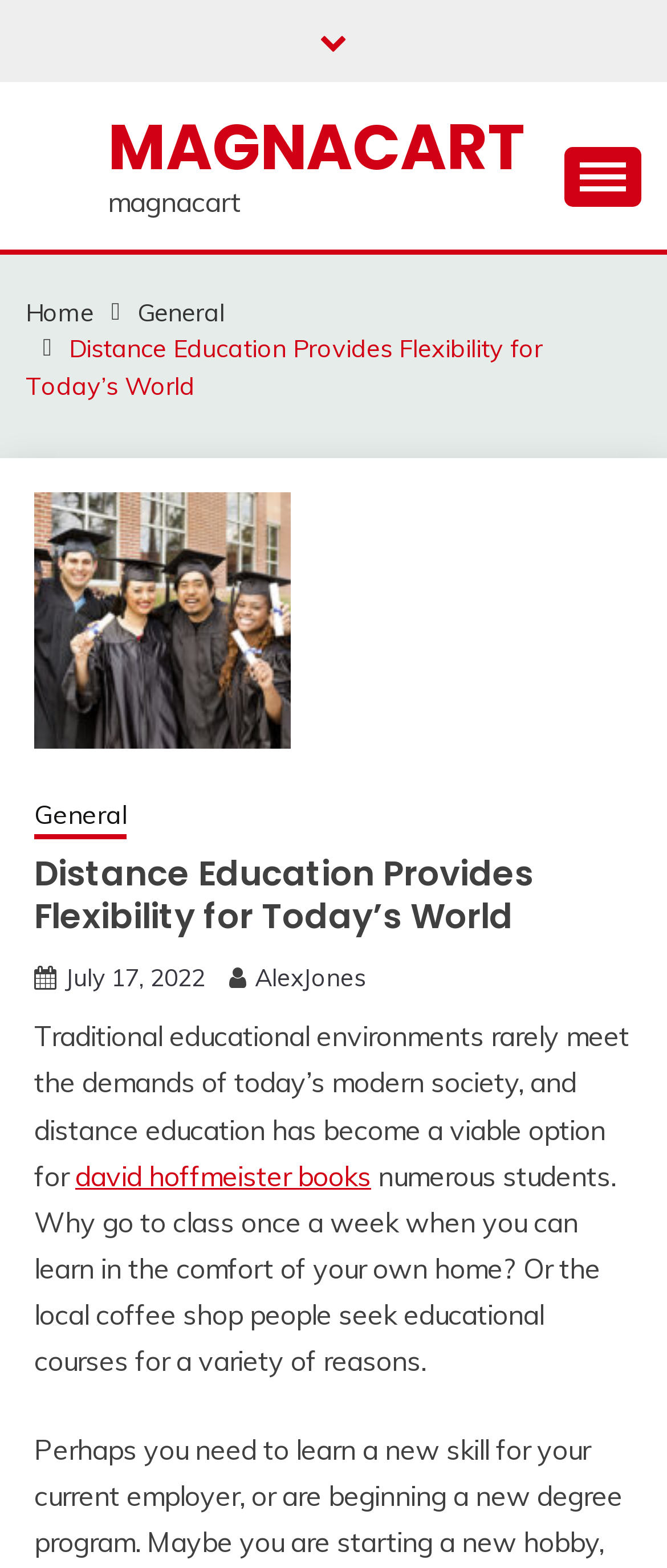Locate the bounding box coordinates of the element that should be clicked to execute the following instruction: "check the date of the article".

[0.097, 0.614, 0.308, 0.633]